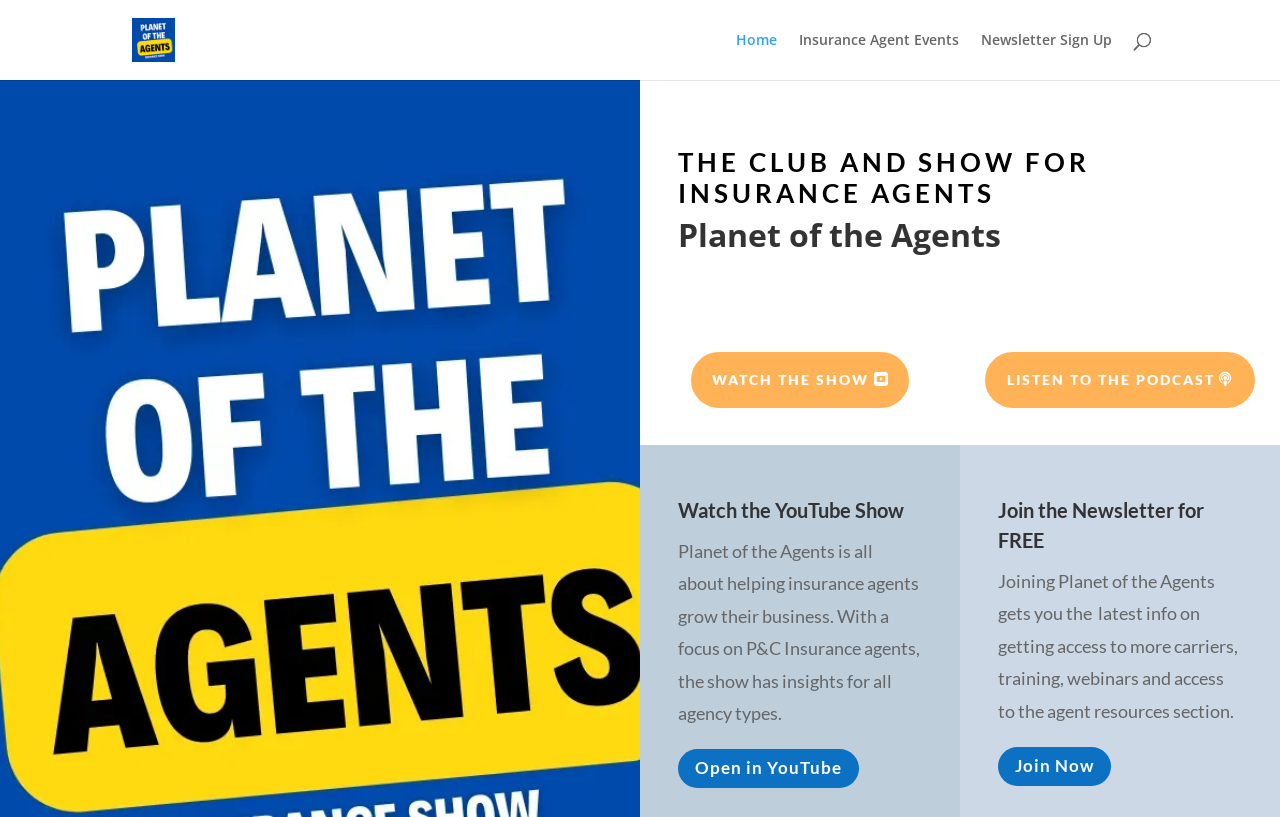Identify the coordinates of the bounding box for the element that must be clicked to accomplish the instruction: "Join the Newsletter for FREE".

[0.78, 0.914, 0.868, 0.962]